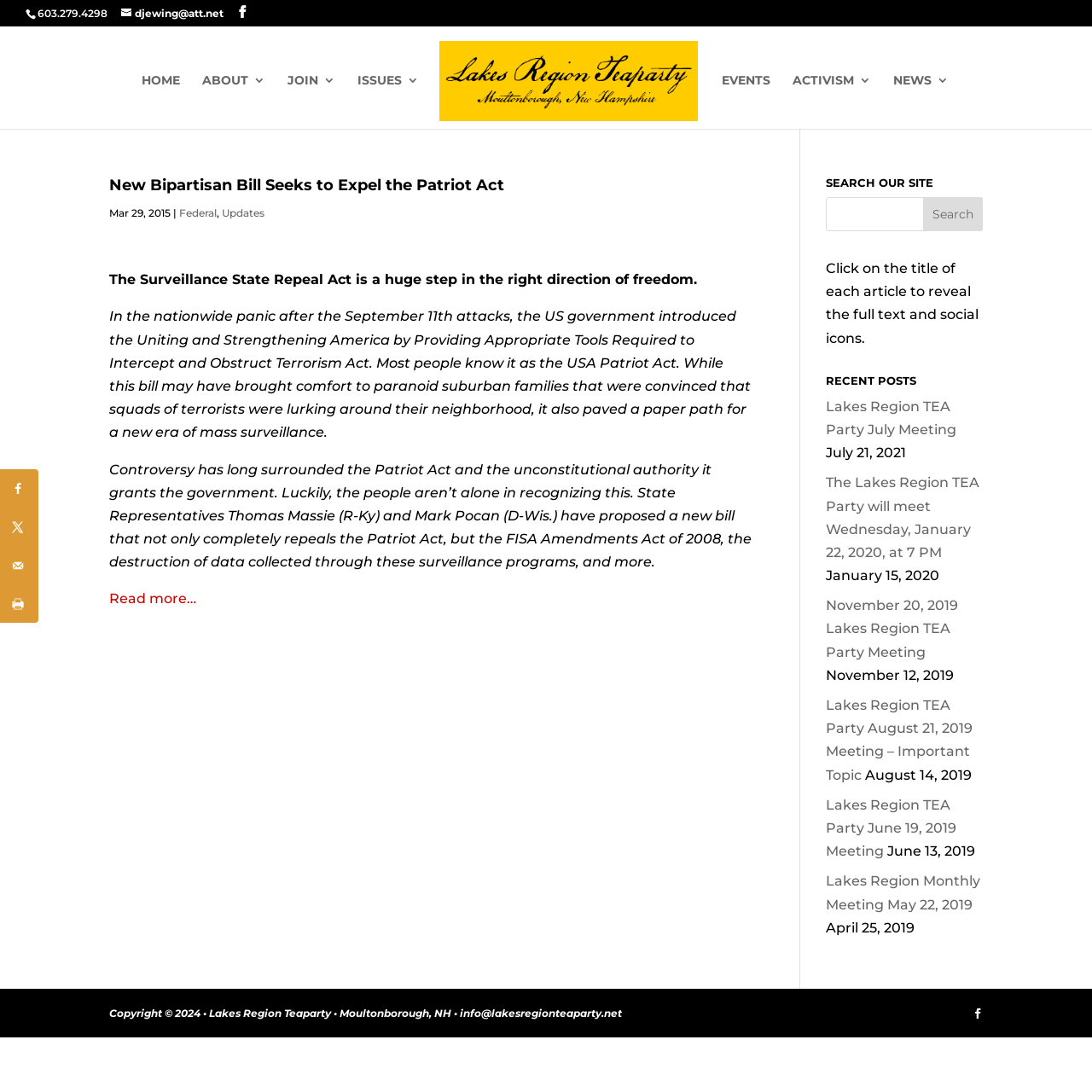Please identify the bounding box coordinates of the element's region that should be clicked to execute the following instruction: "Search for something on the site". The bounding box coordinates must be four float numbers between 0 and 1, i.e., [left, top, right, bottom].

[0.756, 0.18, 0.9, 0.212]